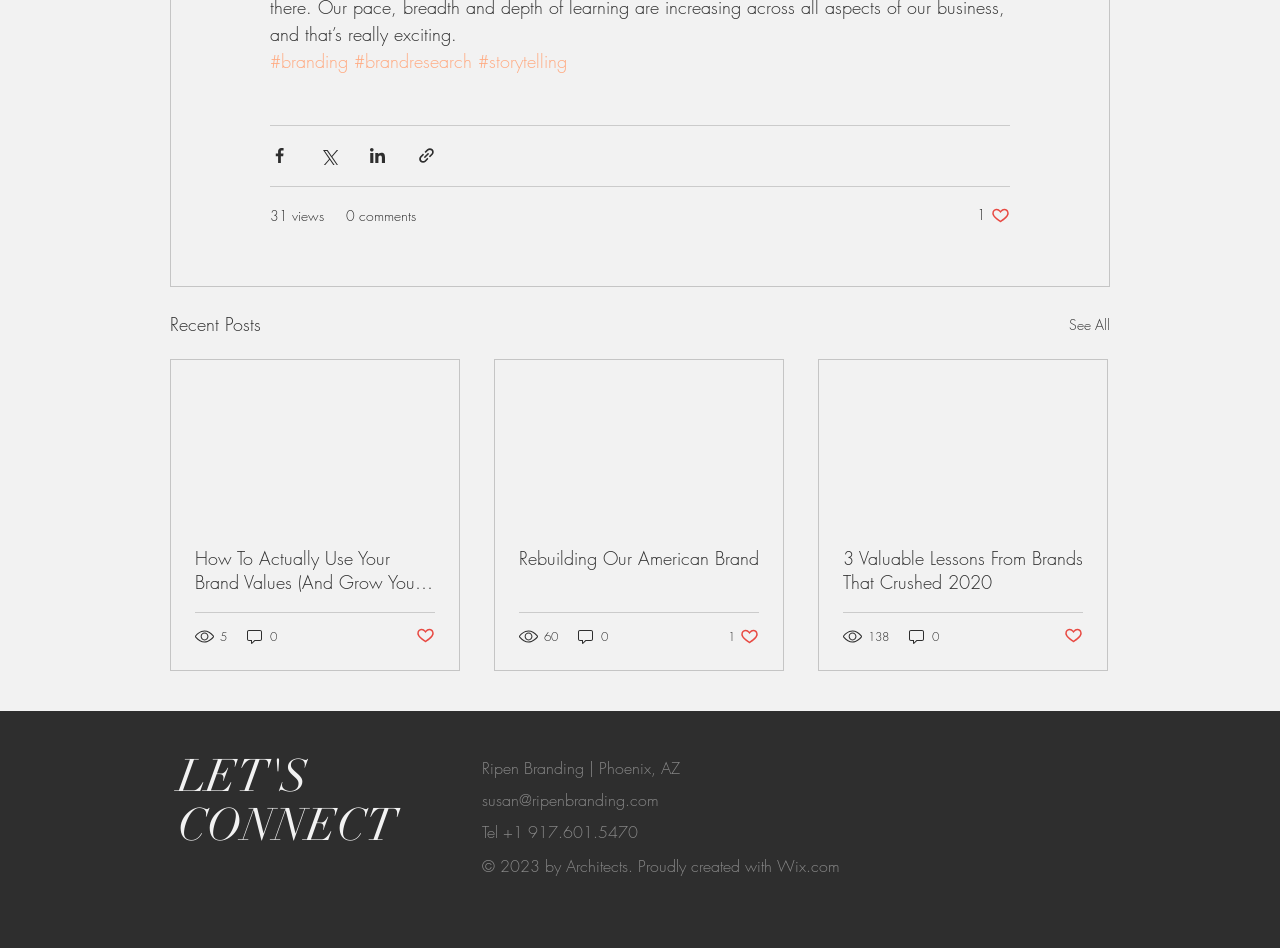Please identify the bounding box coordinates of the clickable region that I should interact with to perform the following instruction: "View the 'Recent Posts'". The coordinates should be expressed as four float numbers between 0 and 1, i.e., [left, top, right, bottom].

[0.133, 0.327, 0.204, 0.358]